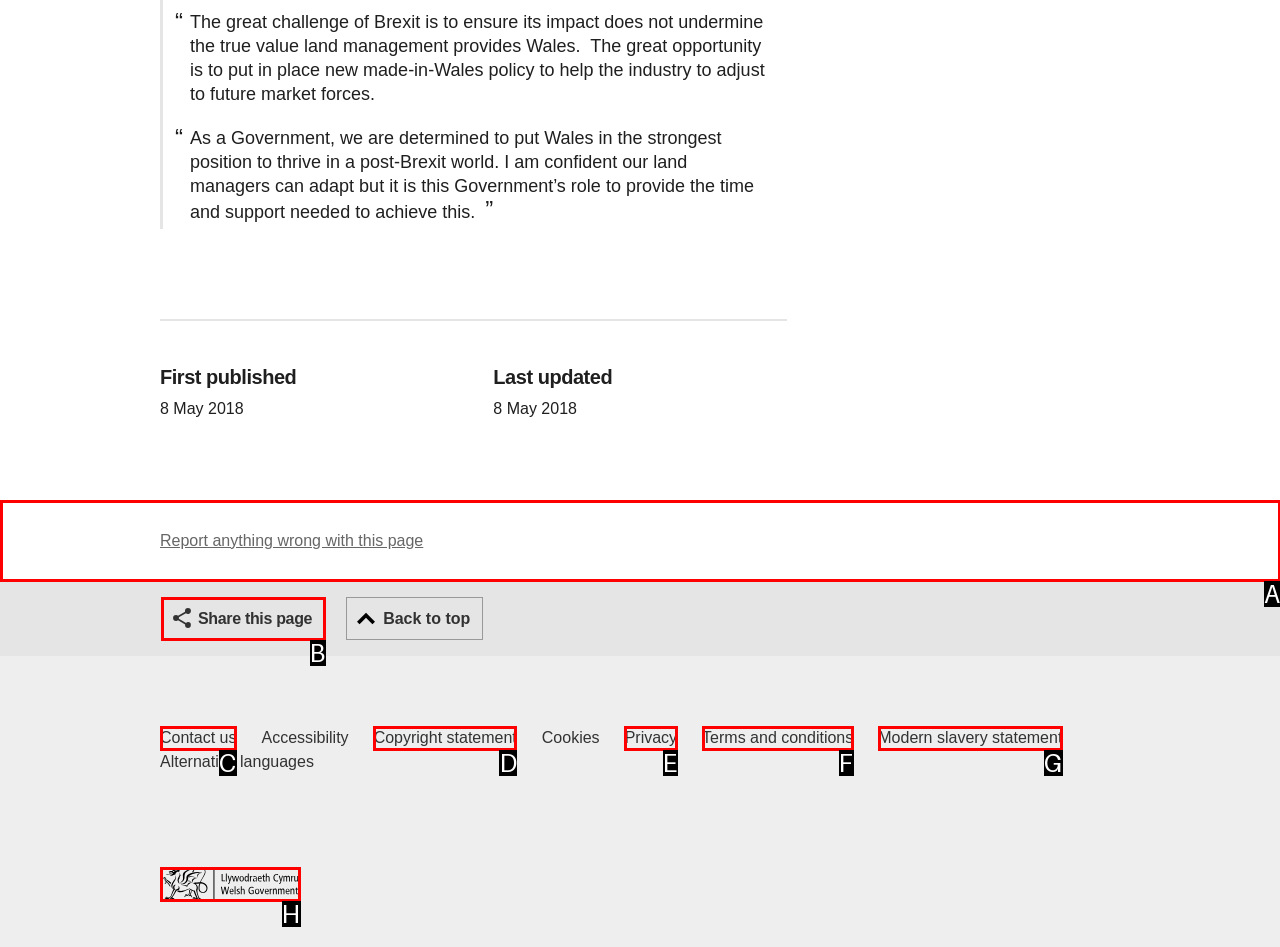Identify the HTML element that should be clicked to accomplish the task: Report anything wrong with this page
Provide the option's letter from the given choices.

A